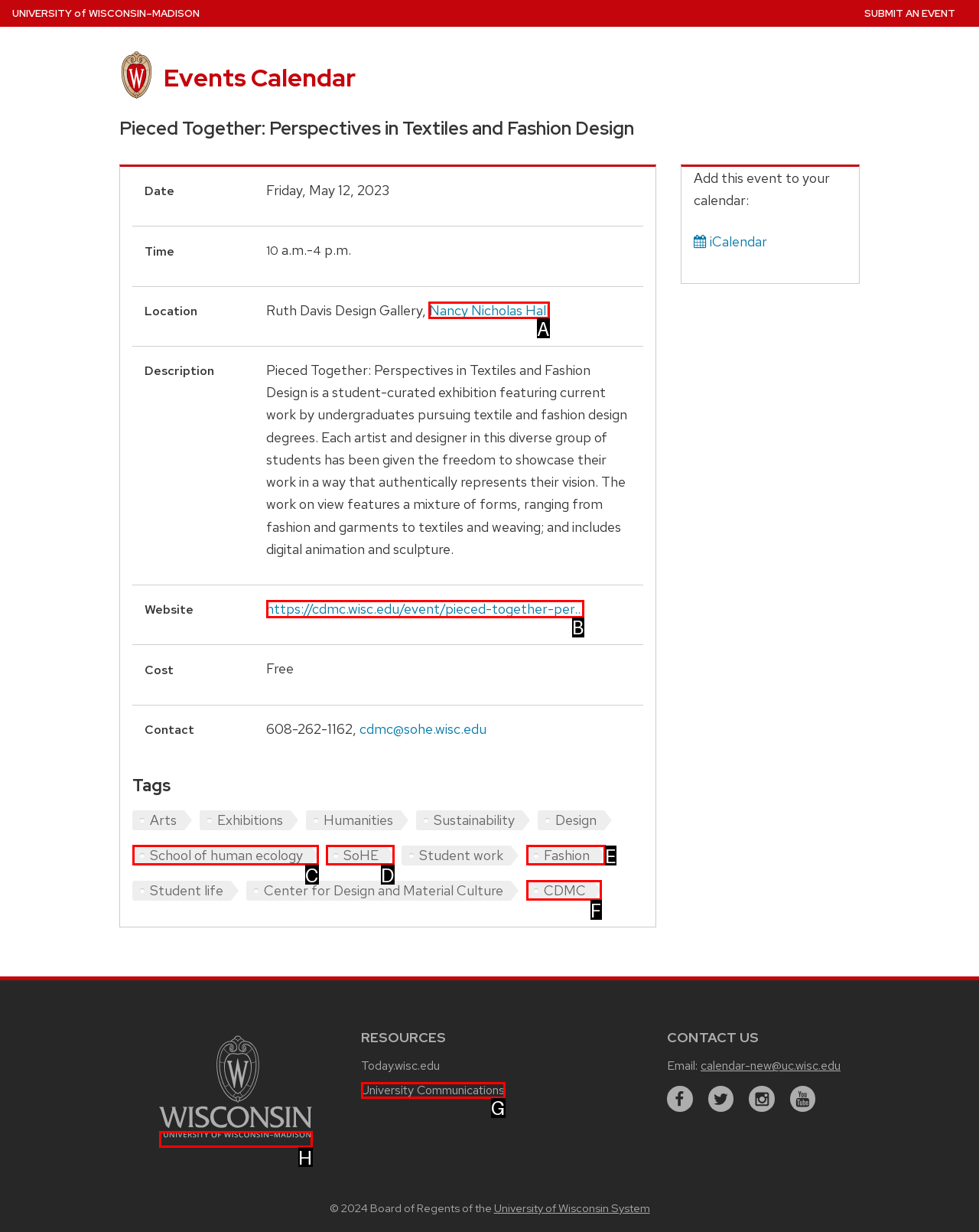Tell me which one HTML element I should click to complete the following task: Visit the 'Nancy Nicholas Hall' website Answer with the option's letter from the given choices directly.

A